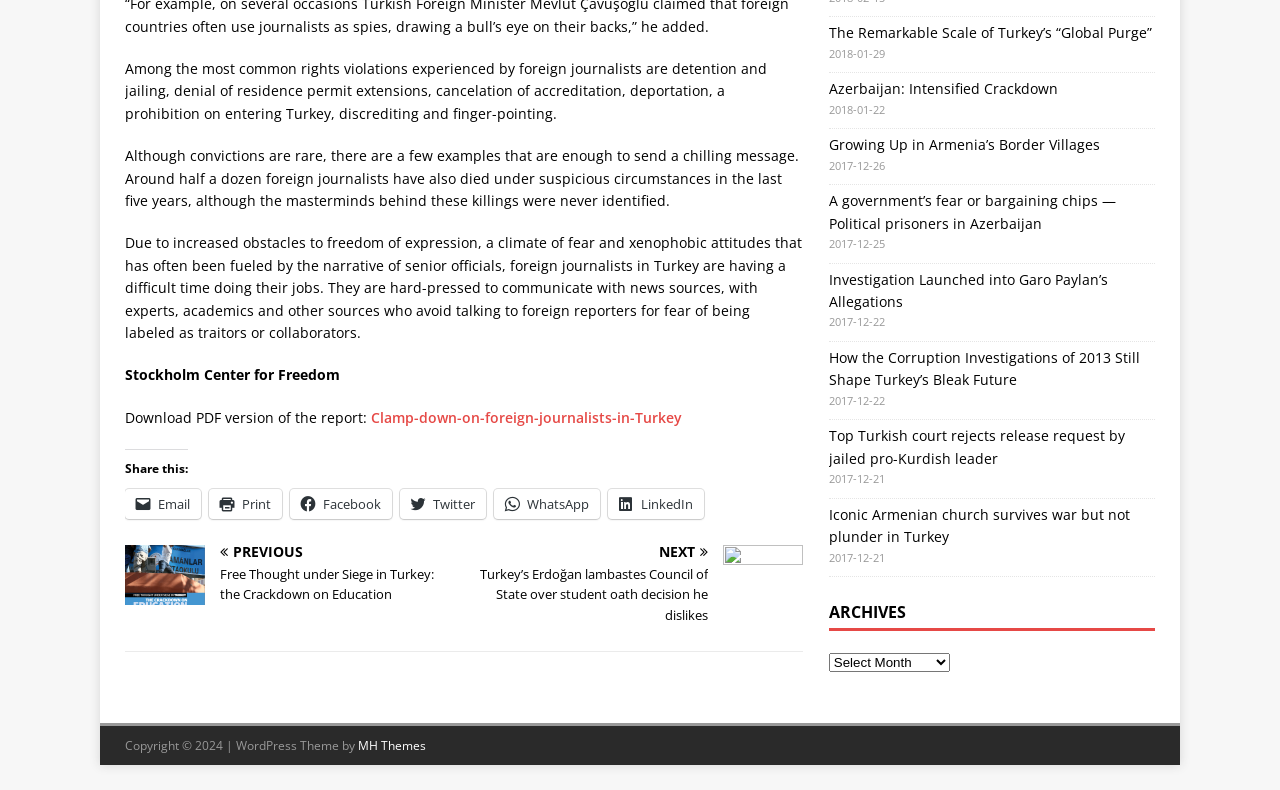How can the report be shared?
Deliver a detailed and extensive answer to the question.

The webpage provides several options to share the report, including links to Facebook, Twitter, LinkedIn, and WhatsApp, which are located near the bottom of the webpage.